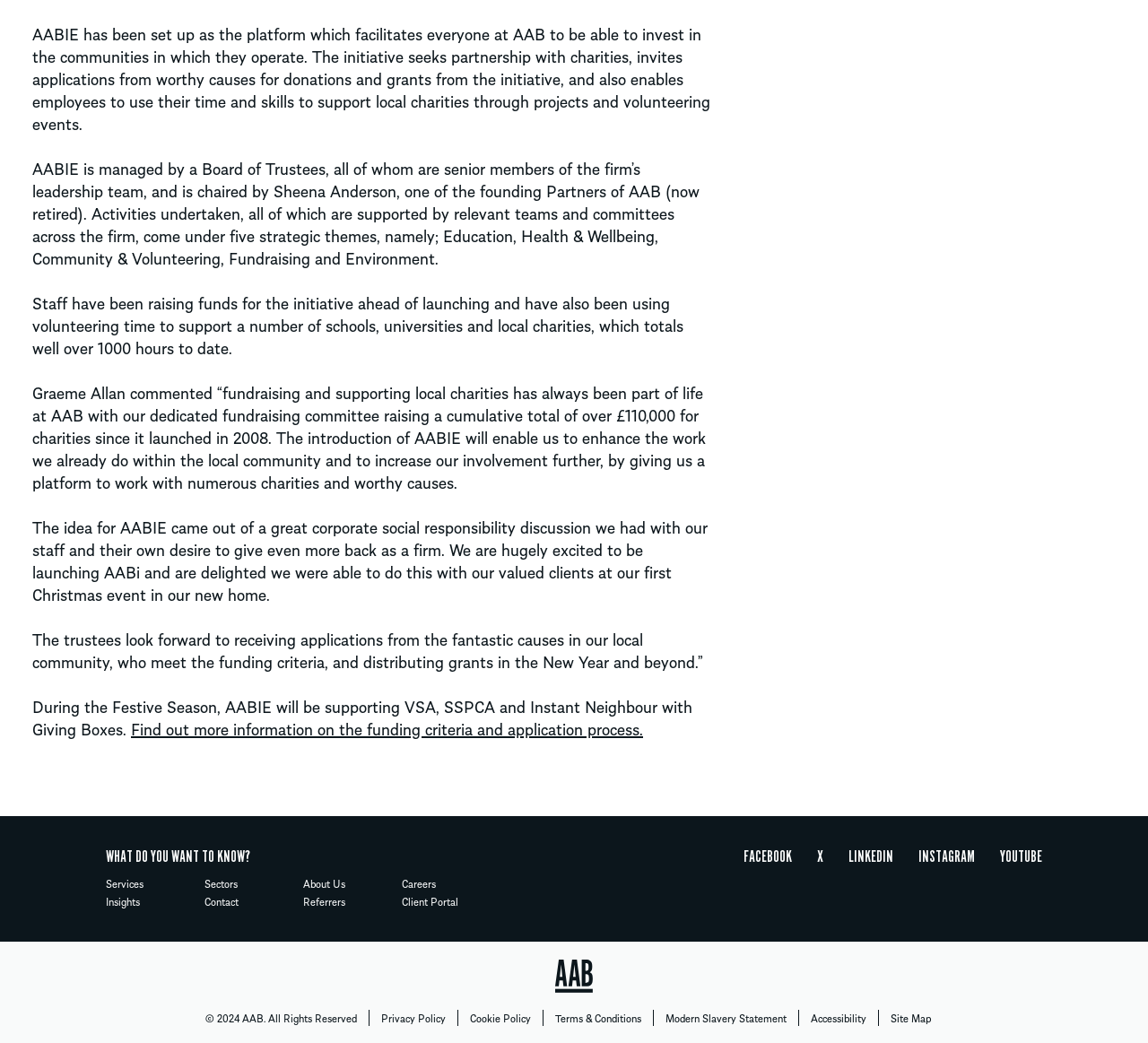Give a succinct answer to this question in a single word or phrase: 
Who chairs the Board of Trustees of AABIE?

Sheena Anderson